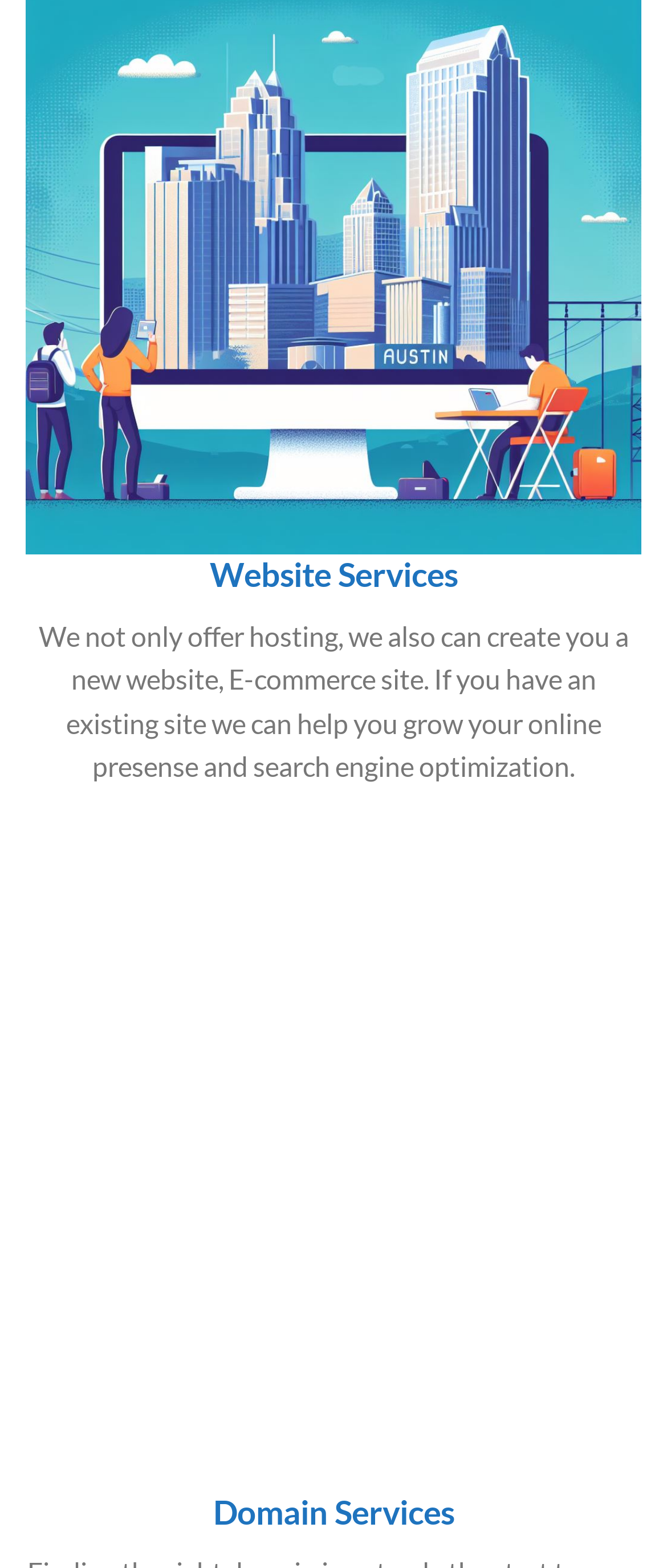Identify the bounding box coordinates for the UI element described by the following text: "parent_node: Website Services". Provide the coordinates as four float numbers between 0 and 1, in the format [left, top, right, bottom].

[0.038, 0.142, 0.962, 0.167]